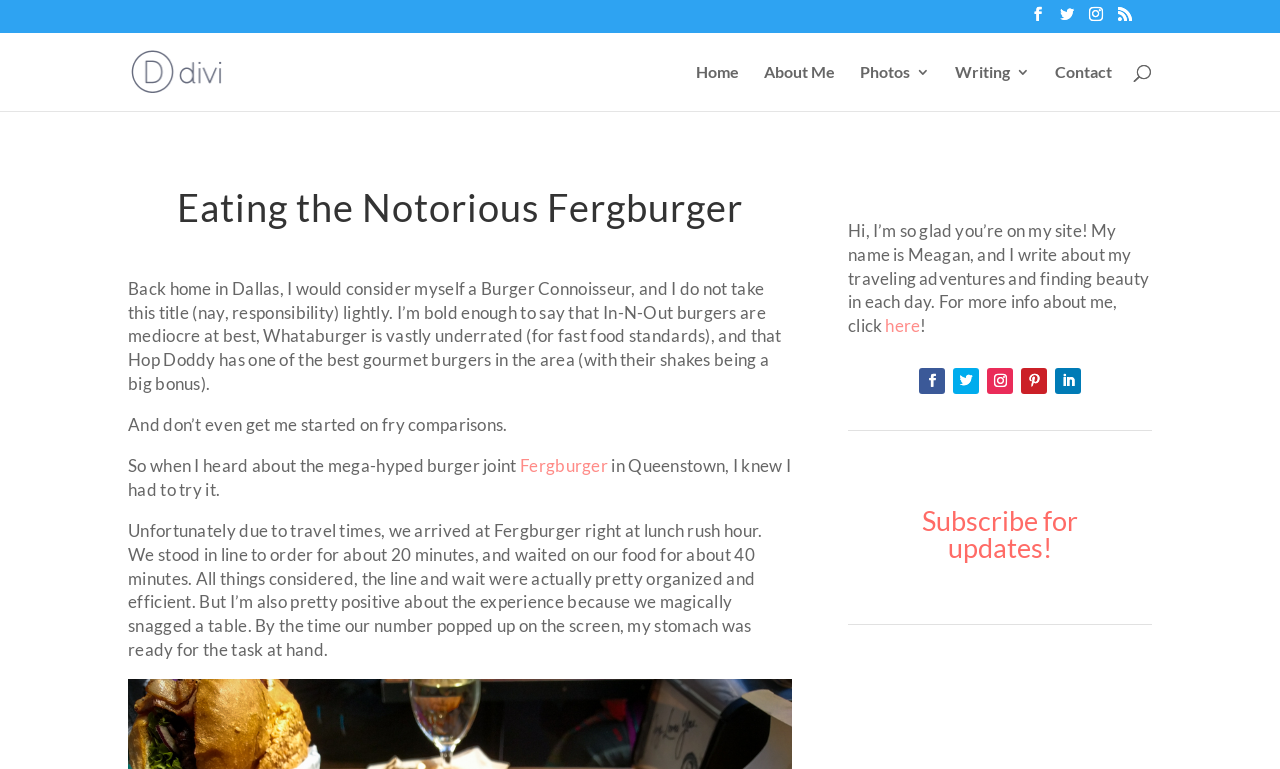How long did the author wait for their food at Fergburger?
Could you answer the question with a detailed and thorough explanation?

The author mentions in the text that 'We stood in line to order for about 20 minutes, and waited on our food for about 40 minutes', indicating that they waited for 40 minutes for their food.